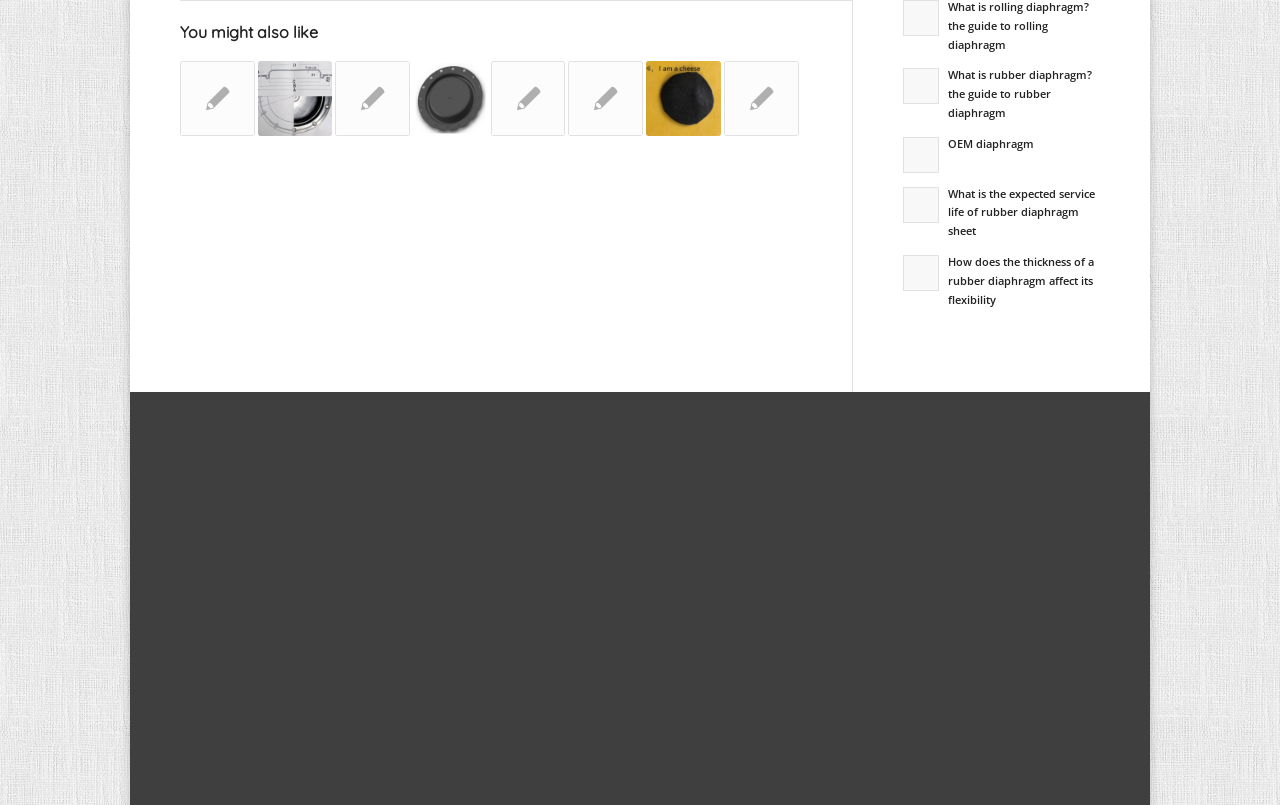What is the purpose of the 'CONTACT ME' section?
Please provide a detailed answer to the question.

The 'CONTACT ME' section contains a form with fields for name, email, and message, and a submit button, indicating that it is intended for users to send a message to the company.